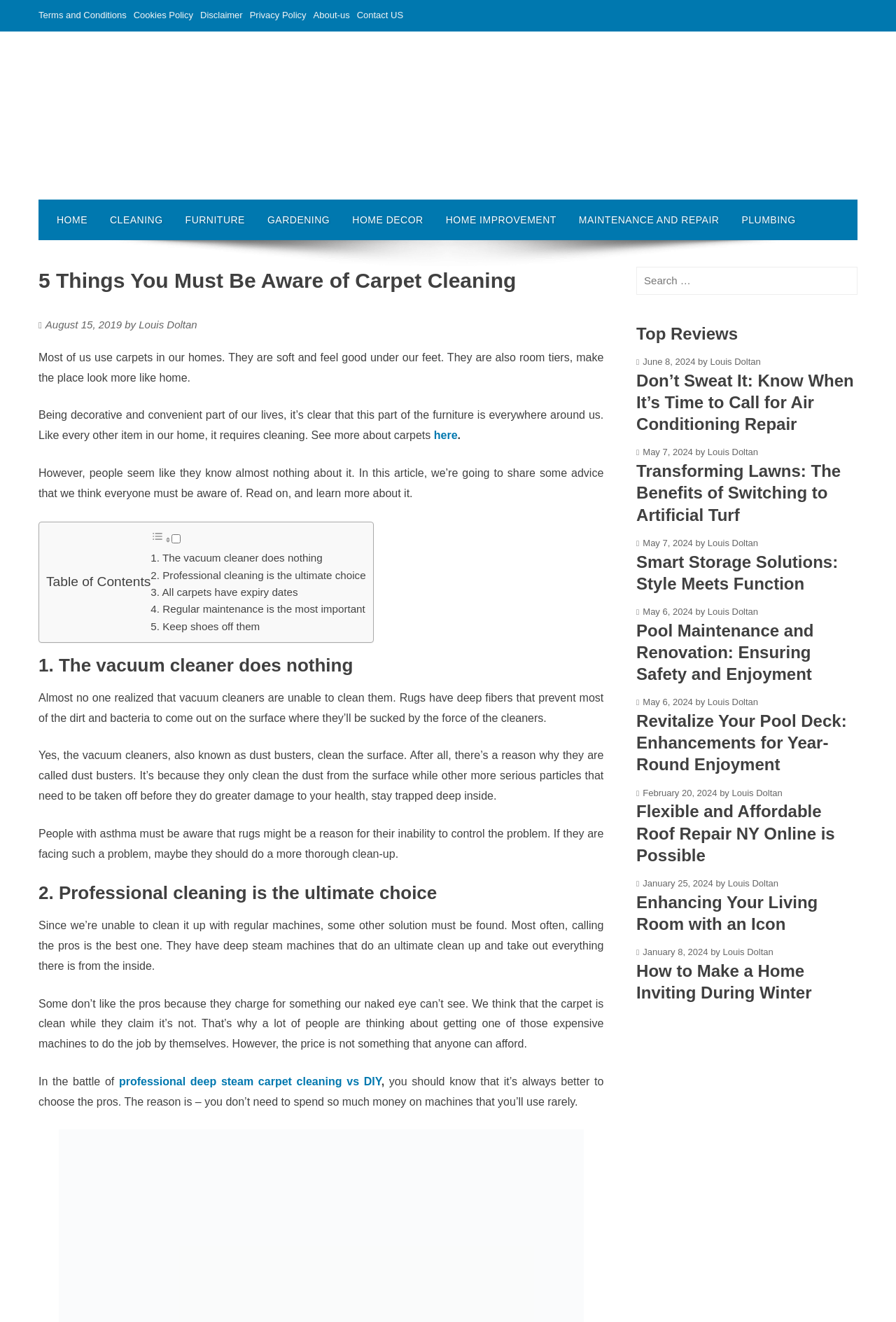Please locate the clickable area by providing the bounding box coordinates to follow this instruction: "Click on the 'Who we are' link".

None